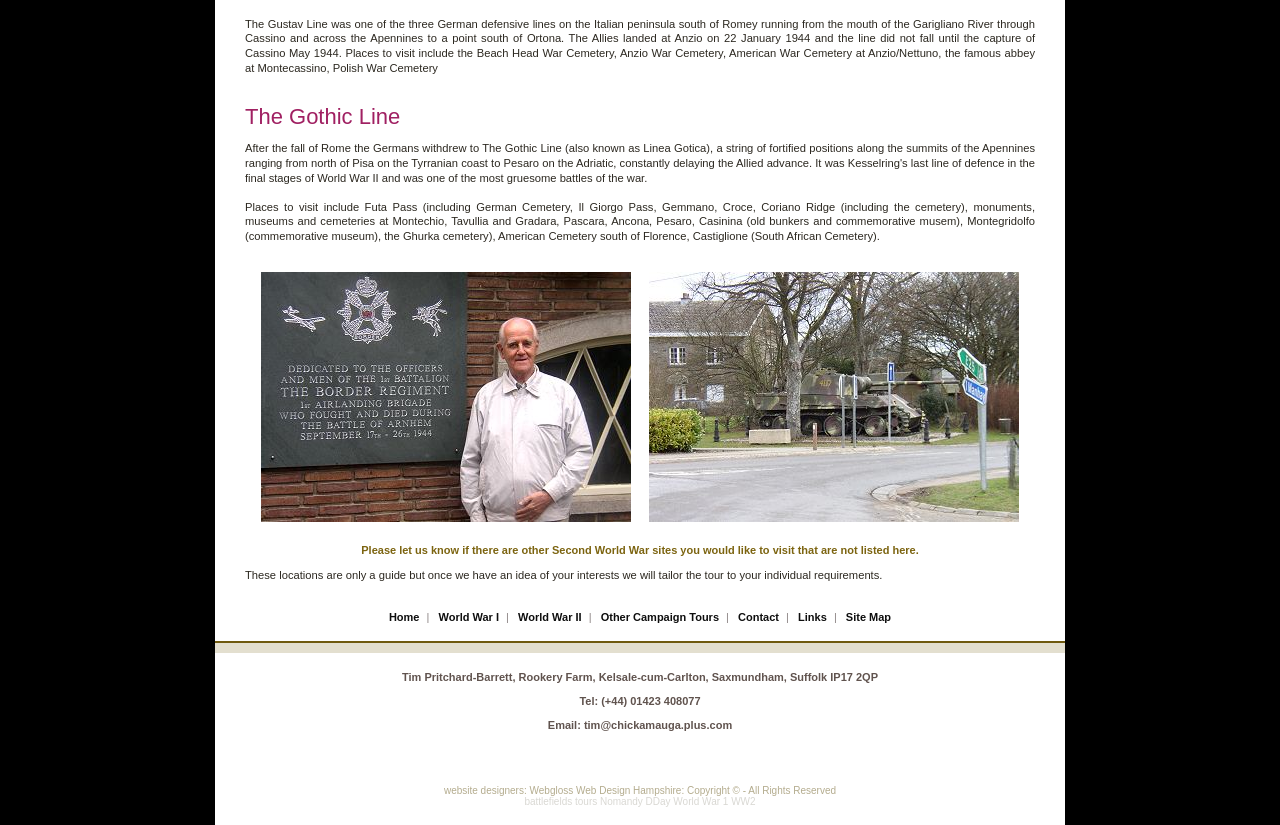By analyzing the image, answer the following question with a detailed response: How can you contact the tour operator?

The contact information is provided at the bottom of the webpage, which includes a telephone number and an email address. This suggests that visitors can contact the tour operator via phone or email.